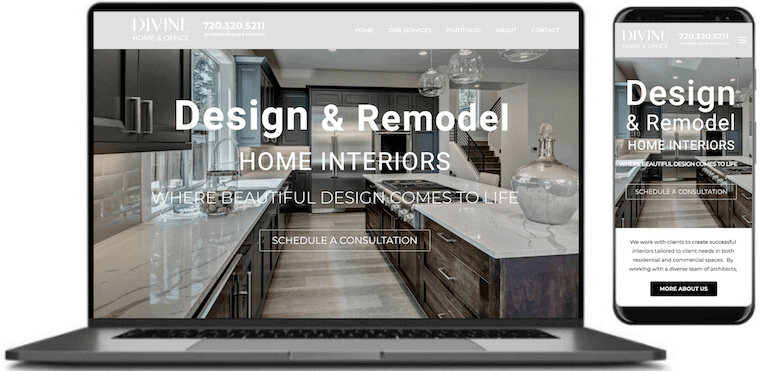What is the main service offered?
Using the screenshot, give a one-word or short phrase answer.

Interior design and remodeling